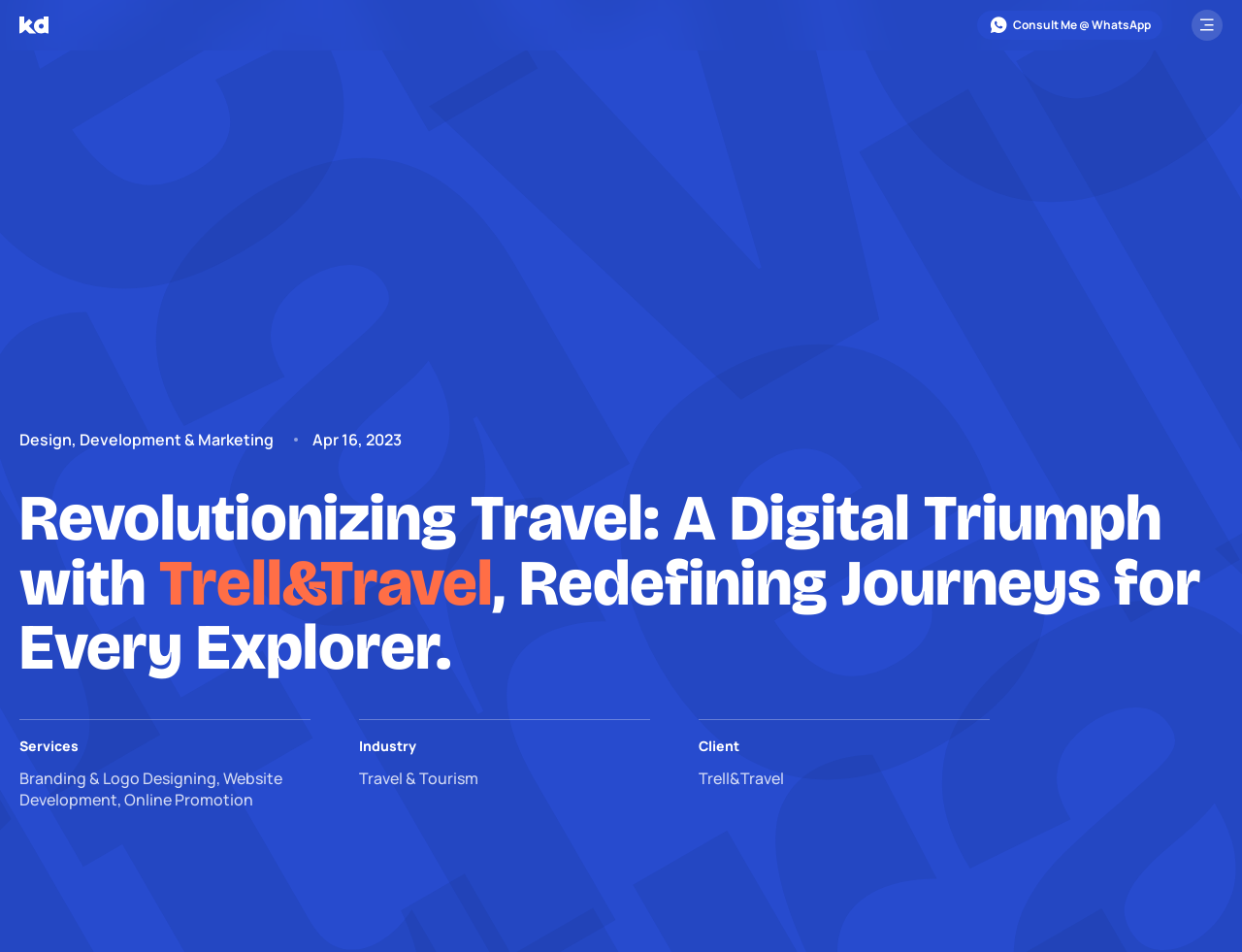Determine the title of the webpage and give its text content.

Revolutionizing Travel: A Digital Triumph with Trell&Travel, Redefining Journeys for Every Explorer.